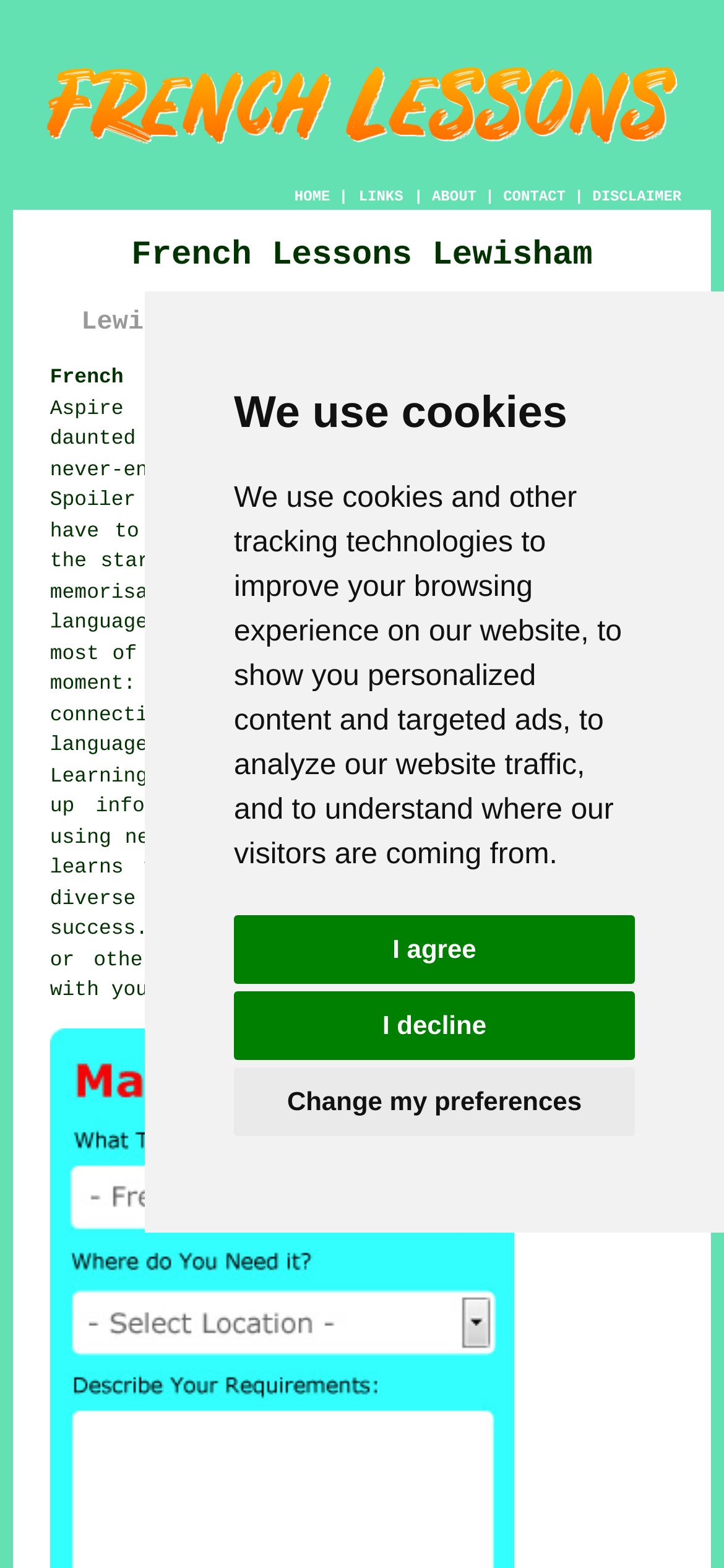Please determine the bounding box coordinates of the section I need to click to accomplish this instruction: "Click the CONTACT link".

[0.695, 0.12, 0.781, 0.131]